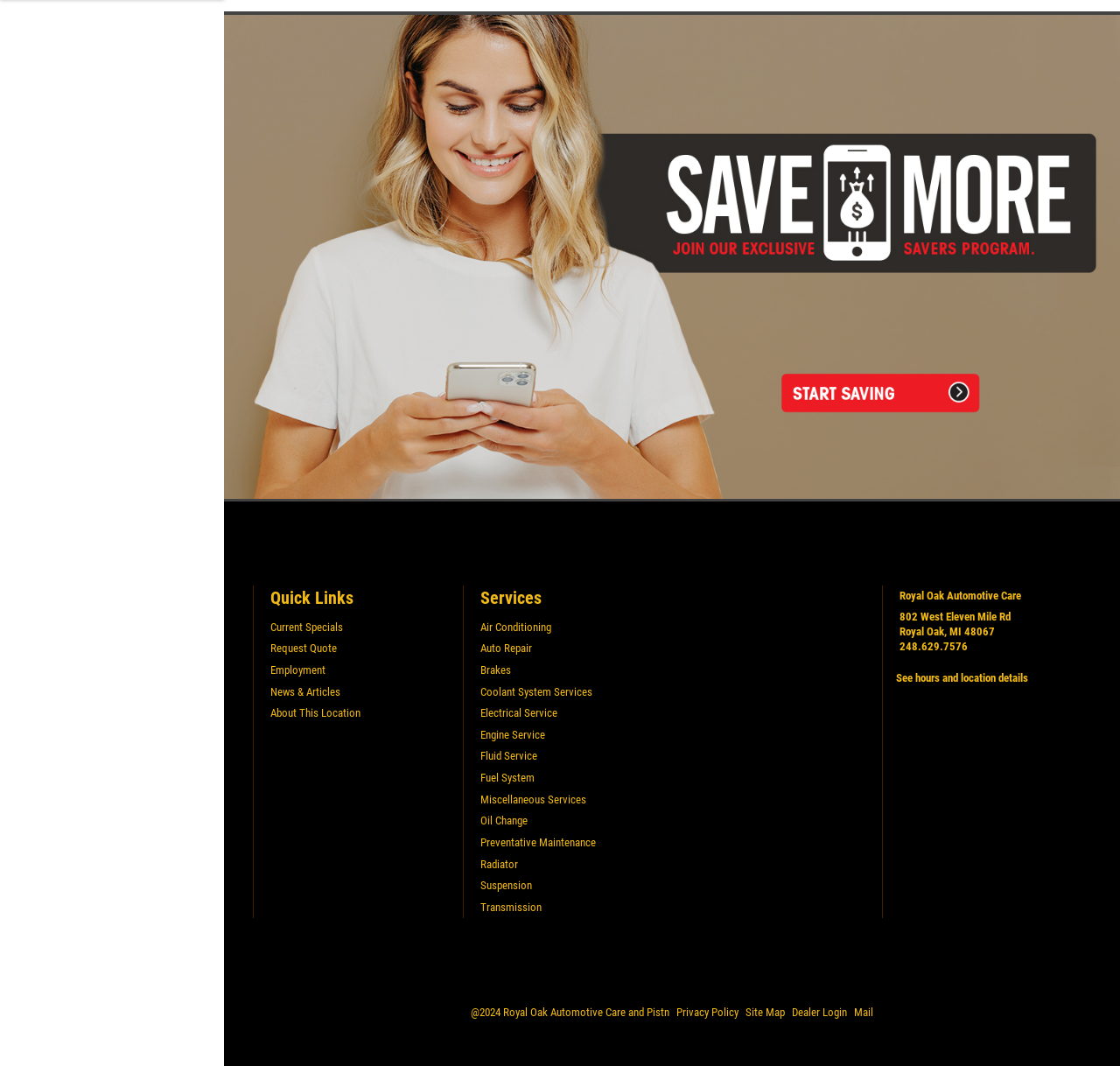Please identify the bounding box coordinates of the element's region that needs to be clicked to fulfill the following instruction: "Visit the news and articles page". The bounding box coordinates should consist of four float numbers between 0 and 1, i.e., [left, top, right, bottom].

[0.238, 0.639, 0.401, 0.659]